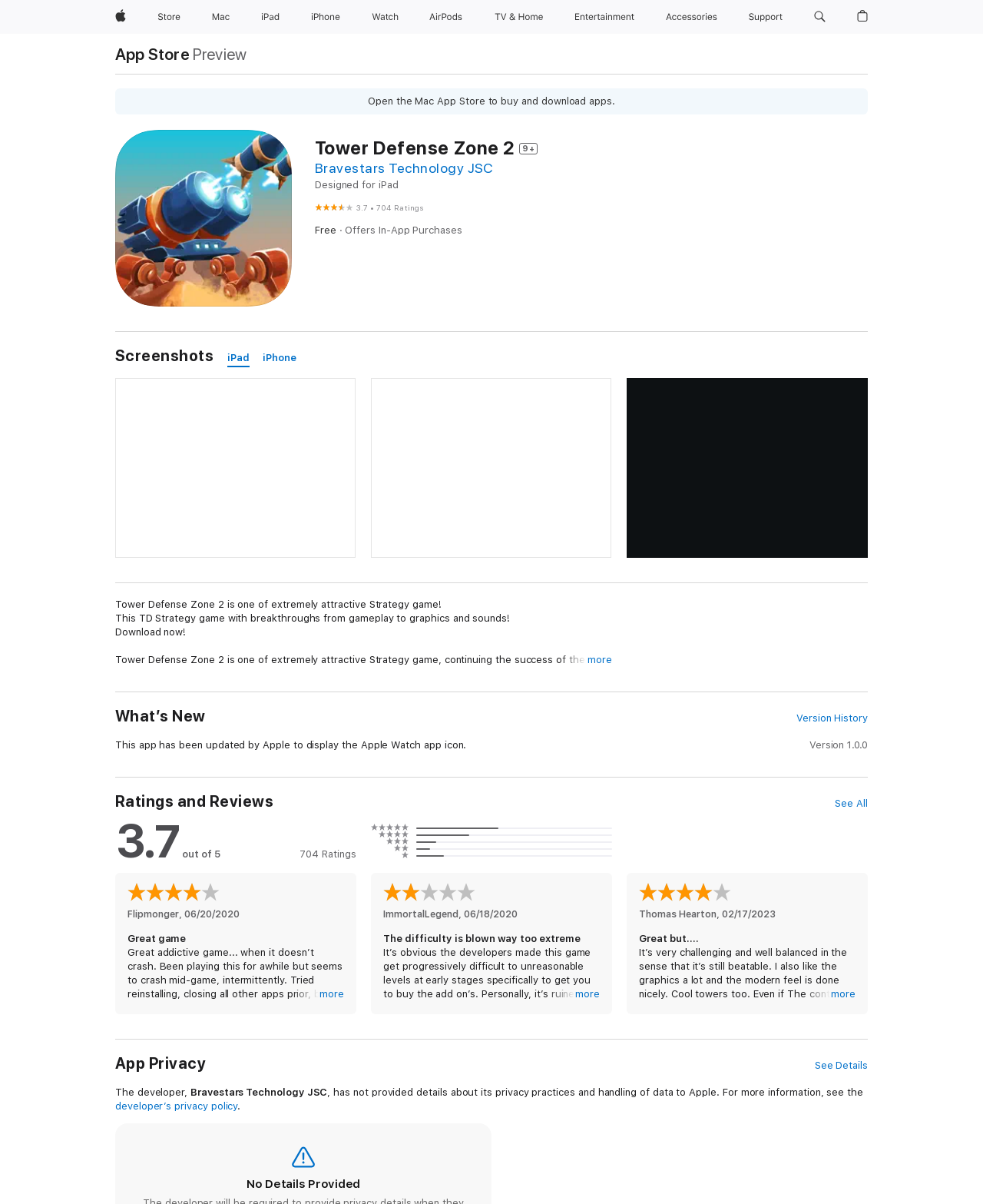Carefully examine the image and provide an in-depth answer to the question: What is the rating of Tower Defense Zone 2?

The rating of Tower Defense Zone 2 can be found in the section where the app's details are displayed. It is shown as a figure with 3.7 out of 5, along with the number of ratings, which is 704.